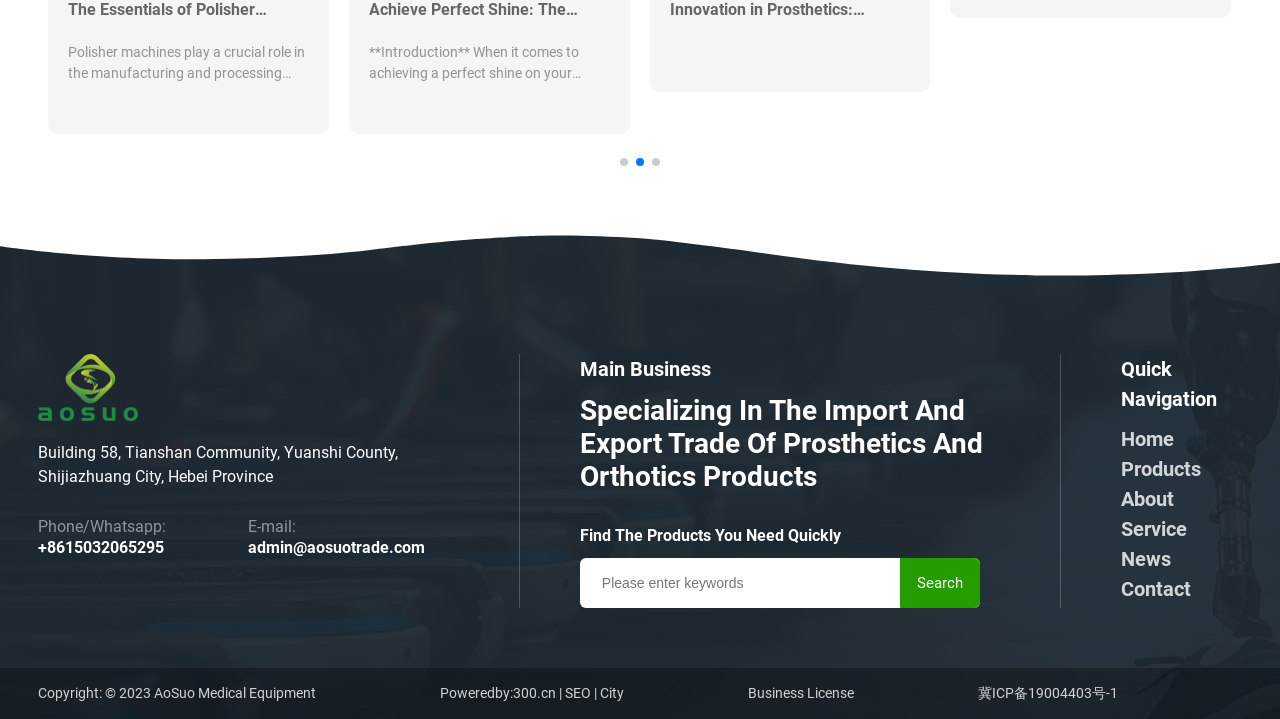Provide a single word or phrase to answer the given question: 
Is there a search function?

Yes